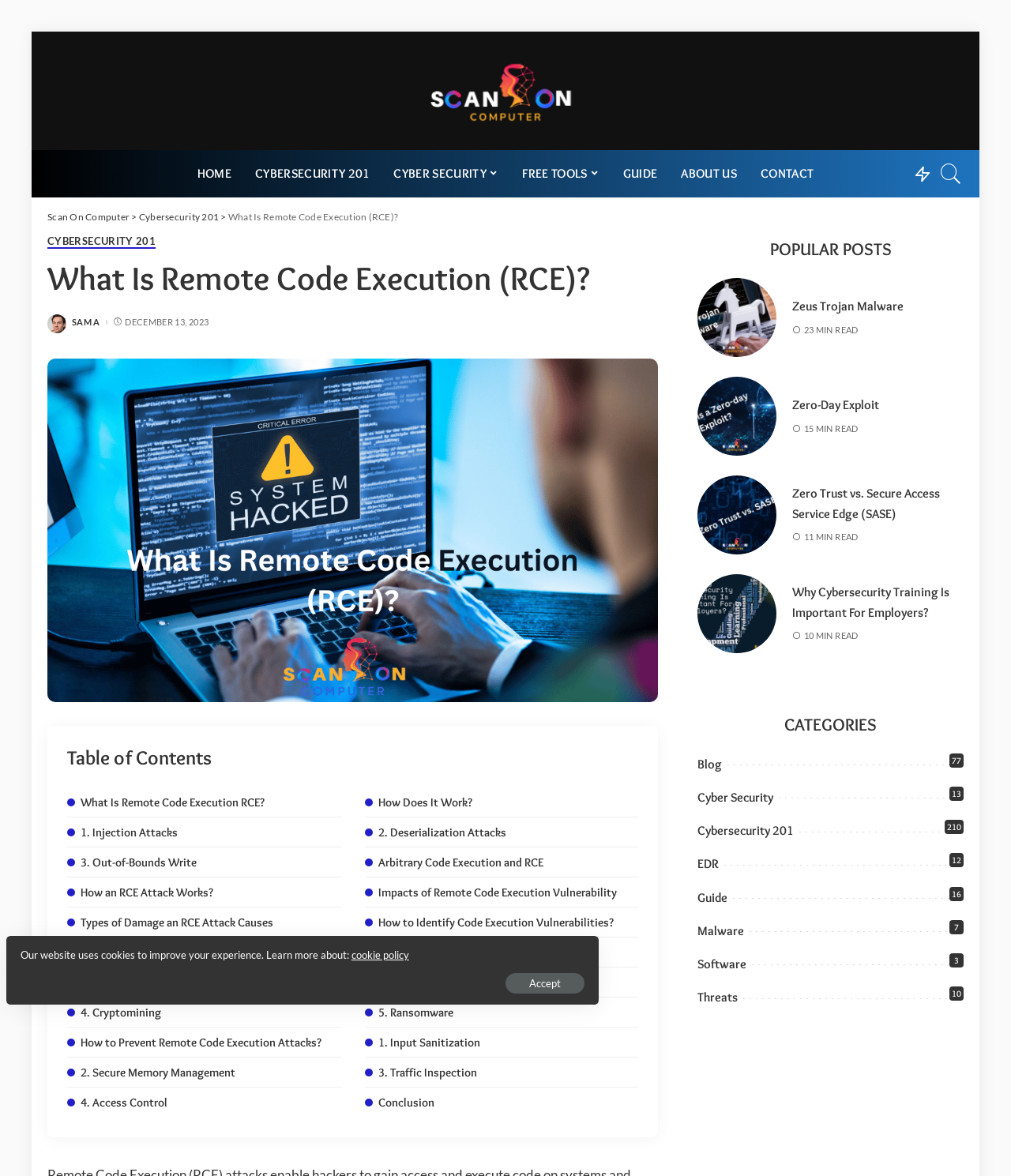Locate and extract the text of the main heading on the webpage.

What Is Remote Code Execution (RCE)?